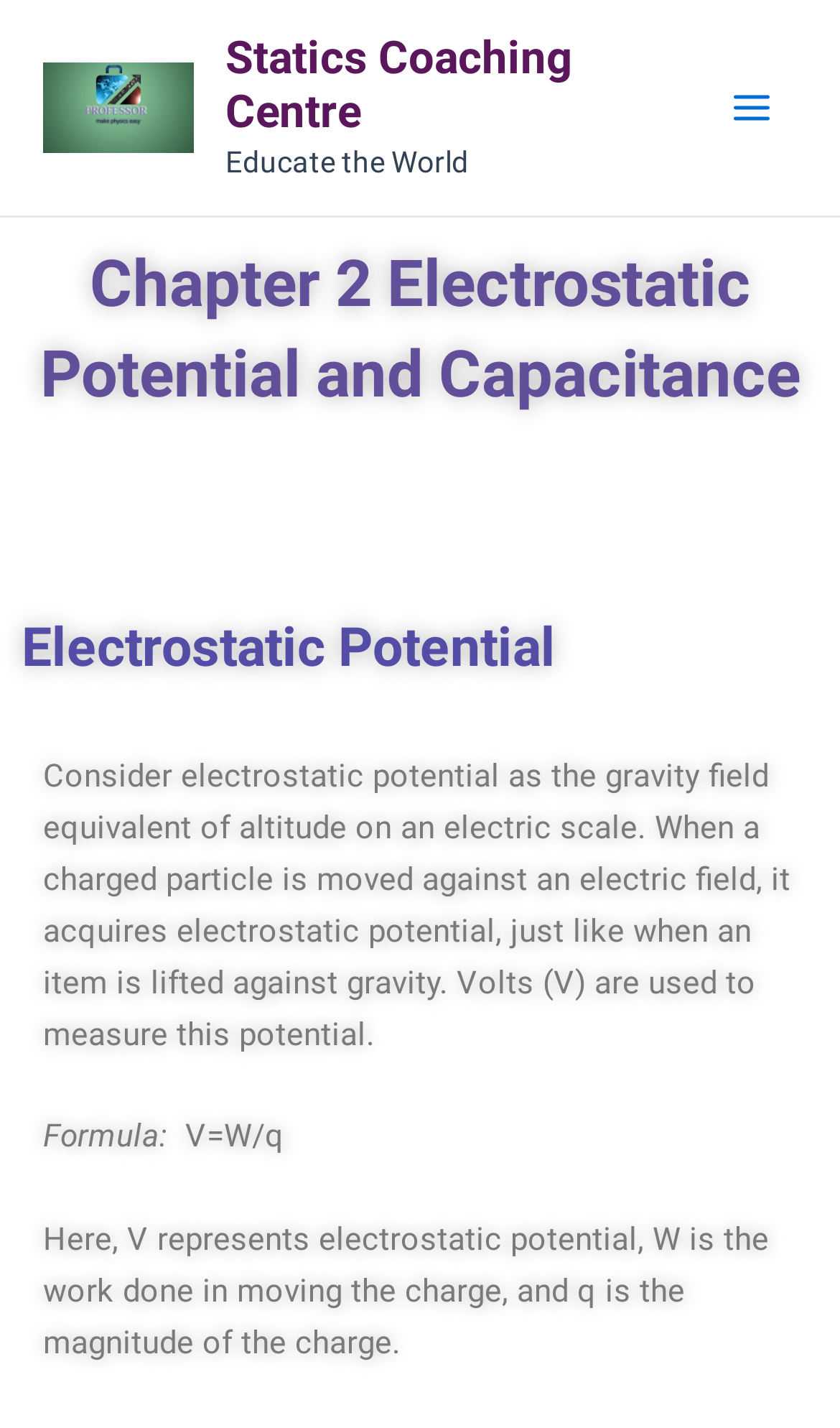From the details in the image, provide a thorough response to the question: What is the formula related to electrostatic potential?

The webpage mentions a formula related to electrostatic potential, but it is not explicitly provided. However, it is mentioned that the formula involves electrostatic potential, work done in moving the charge, and the magnitude of the charge.